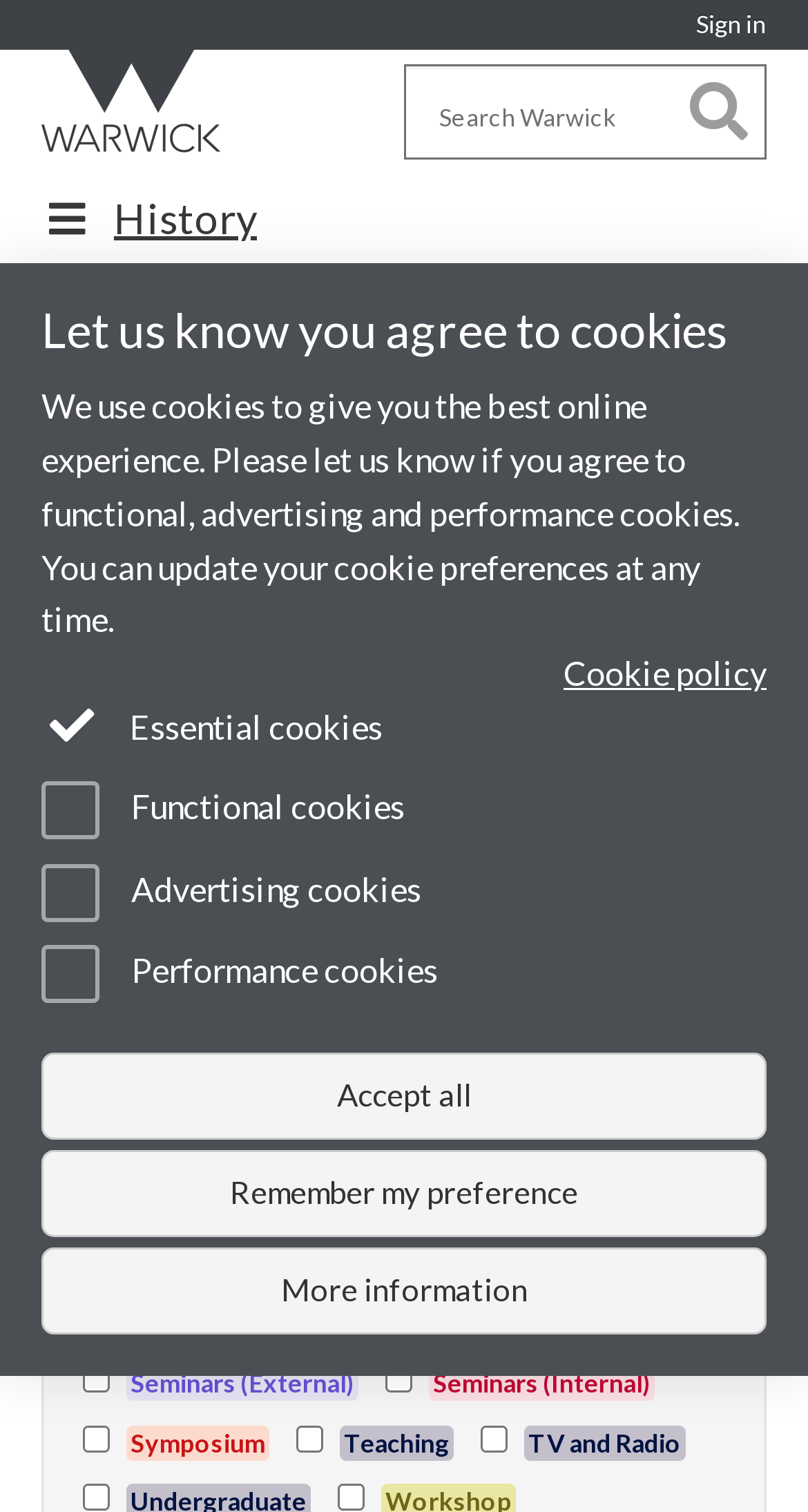What is the text of the first link in the 'Tertiary navigation' section?
Look at the screenshot and respond with one word or a short phrase.

David Washbrook